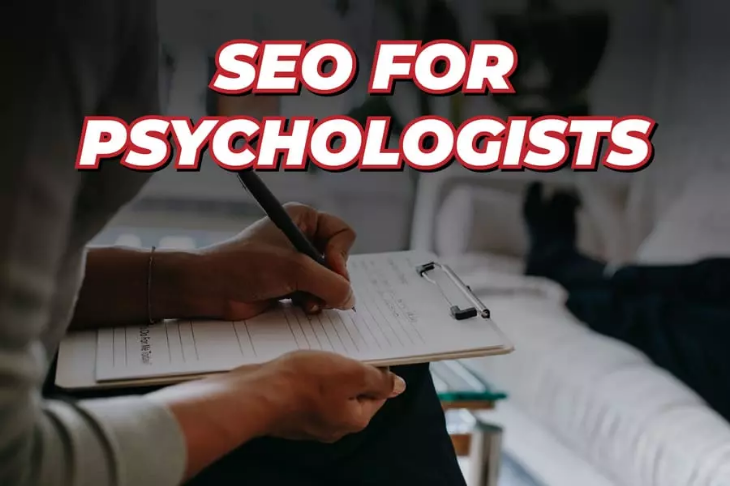Convey all the details present in the image.

In this engaging image, a person is actively writing on a clipboard, emphasizing the theme of "SEO For Psychologists." The bold, vibrant text overlays the scene, immediately capturing attention while conveying a strong message about the importance of search engine optimization for professionals in psychology. The workspace is relaxed and focused, suggesting a blend of creativity and strategy essential for enhancing online visibility. This visual effectively encapsulates the article's aim to guide psychologists in improving their online presence and attracting more clients through effective SEO practices.